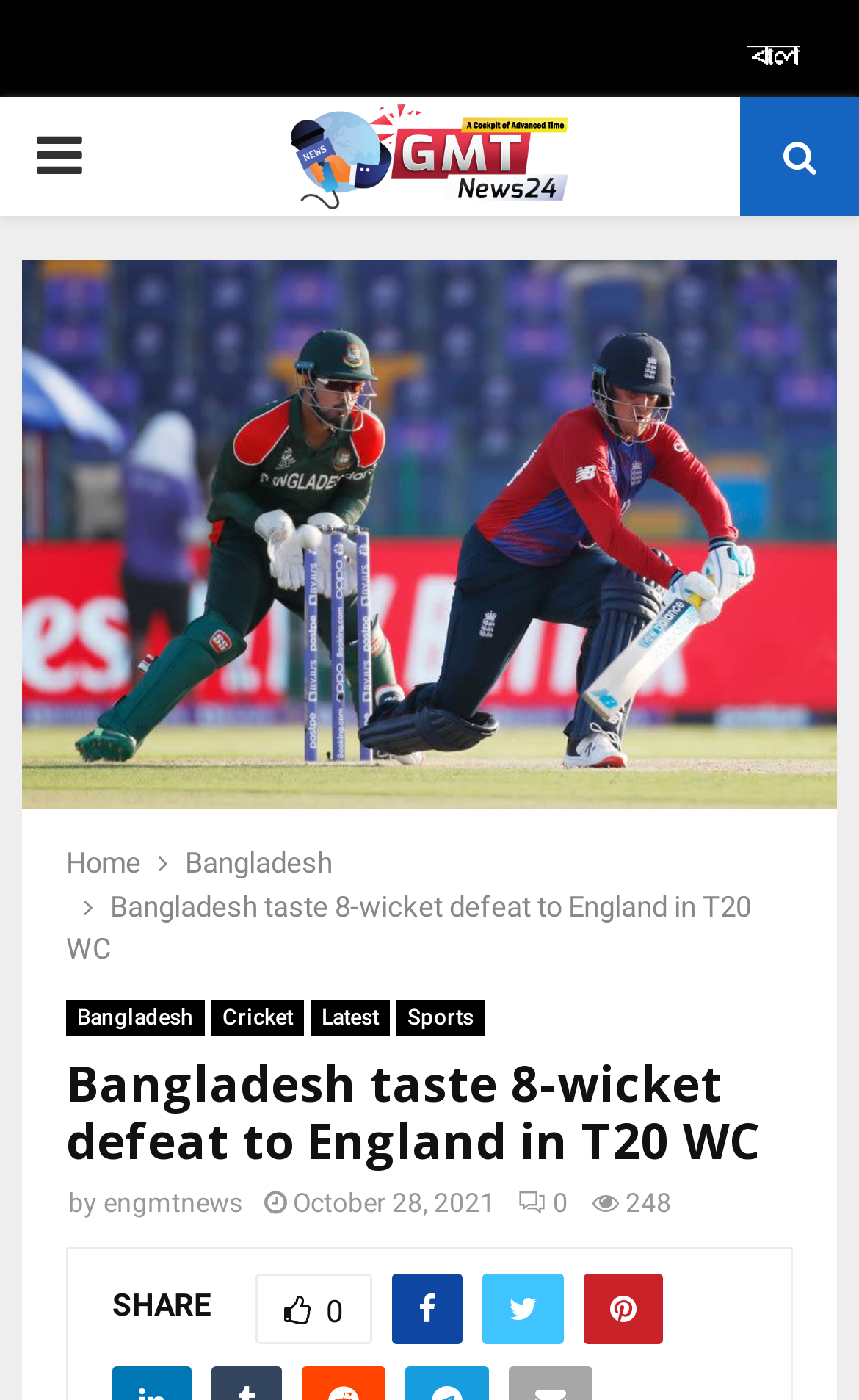What is the author of the article?
Please give a detailed and elaborate explanation in response to the question.

From the webpage, we can see the link 'engmtnews' which is likely to be the author of the article, as it is mentioned alongside the publication date.